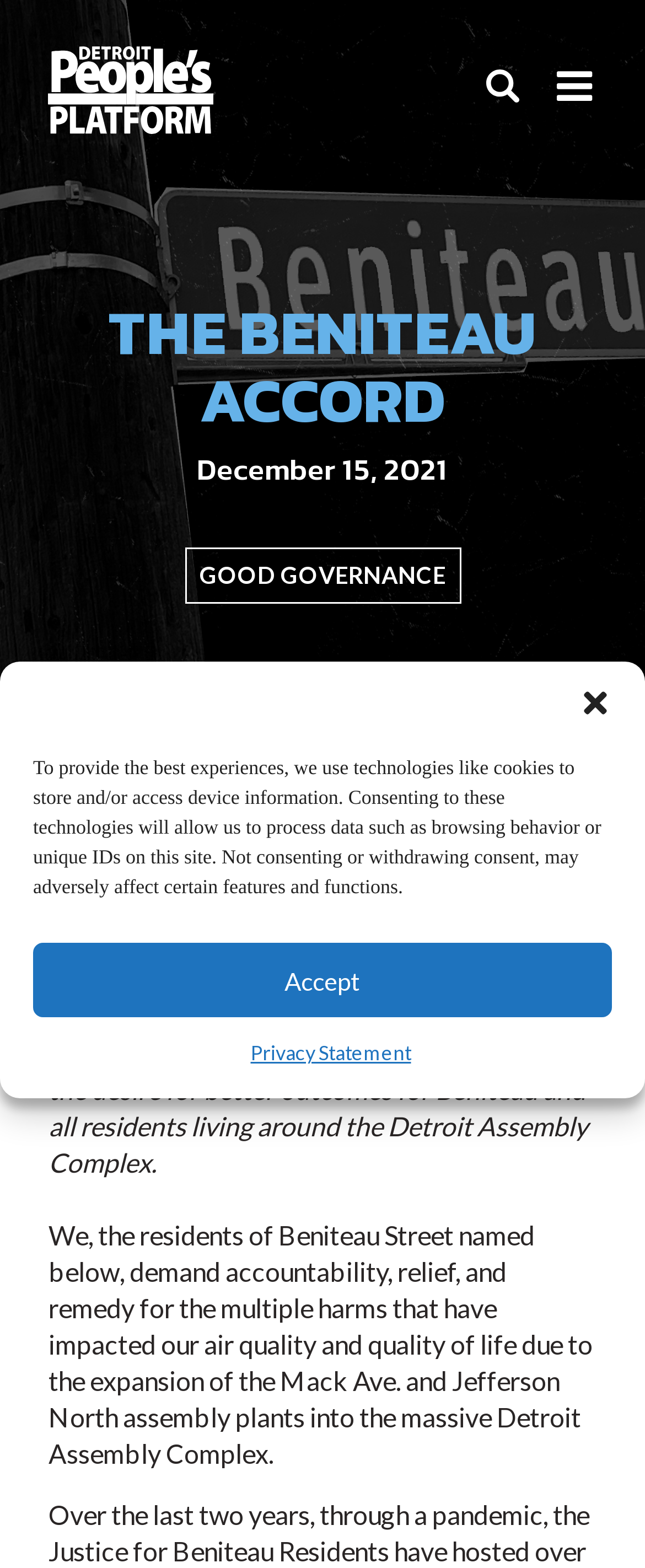Give a short answer to this question using one word or a phrase:
What is the issue affecting the residents of Beniteau Street?

Air quality and quality of life